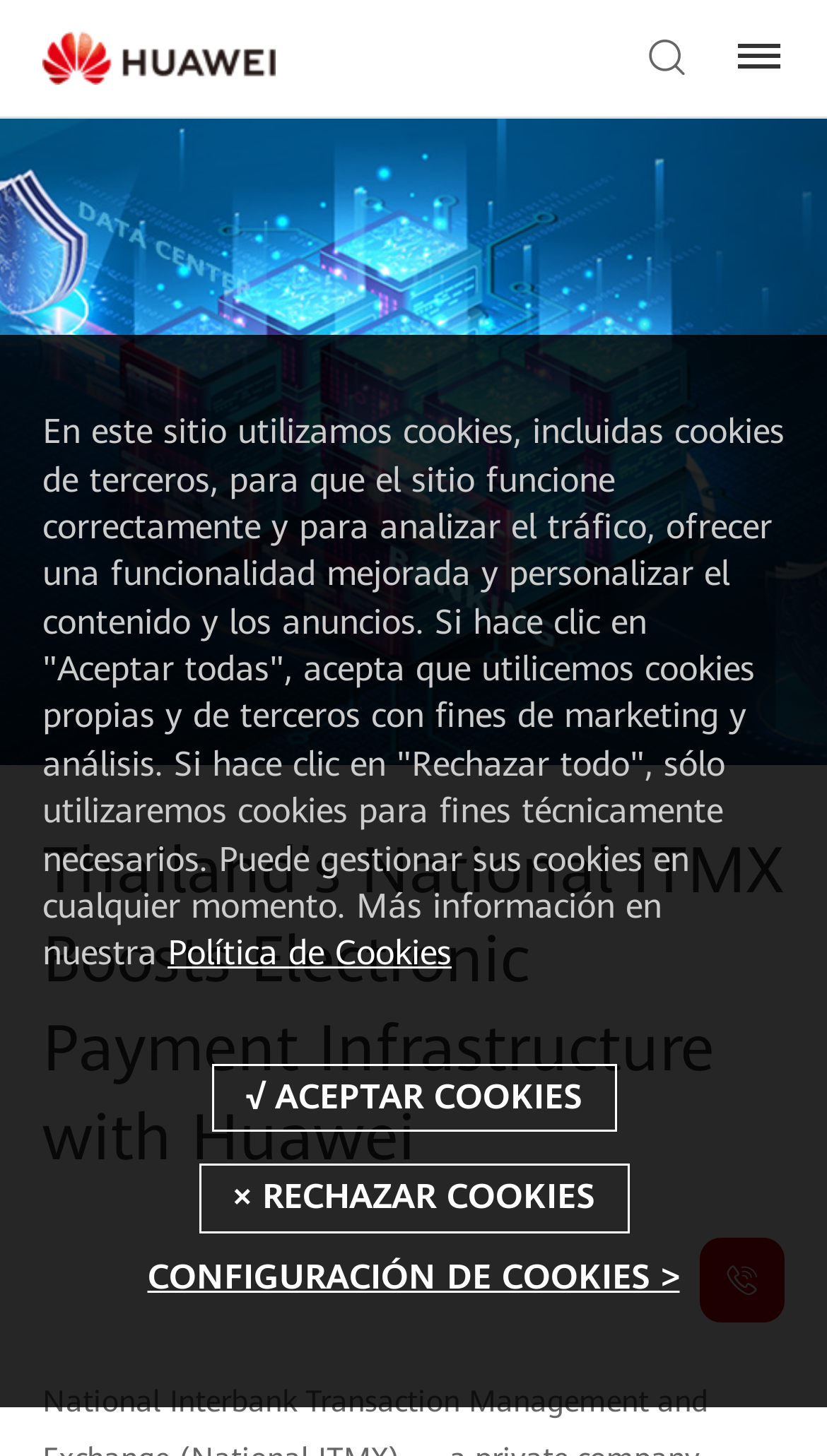Answer this question in one word or a short phrase: What is the direction of the arrow in the top right?

Right